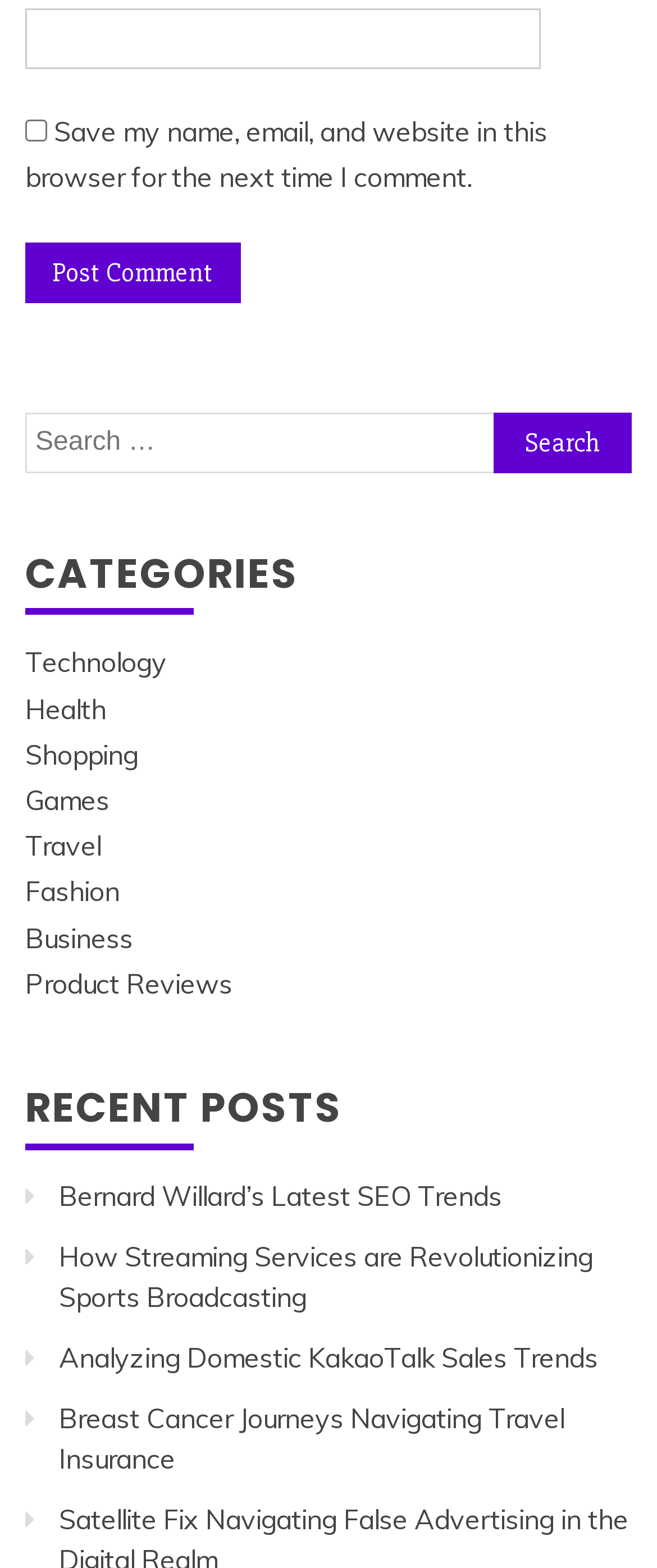Provide a one-word or short-phrase response to the question:
How many recent posts are listed?

4